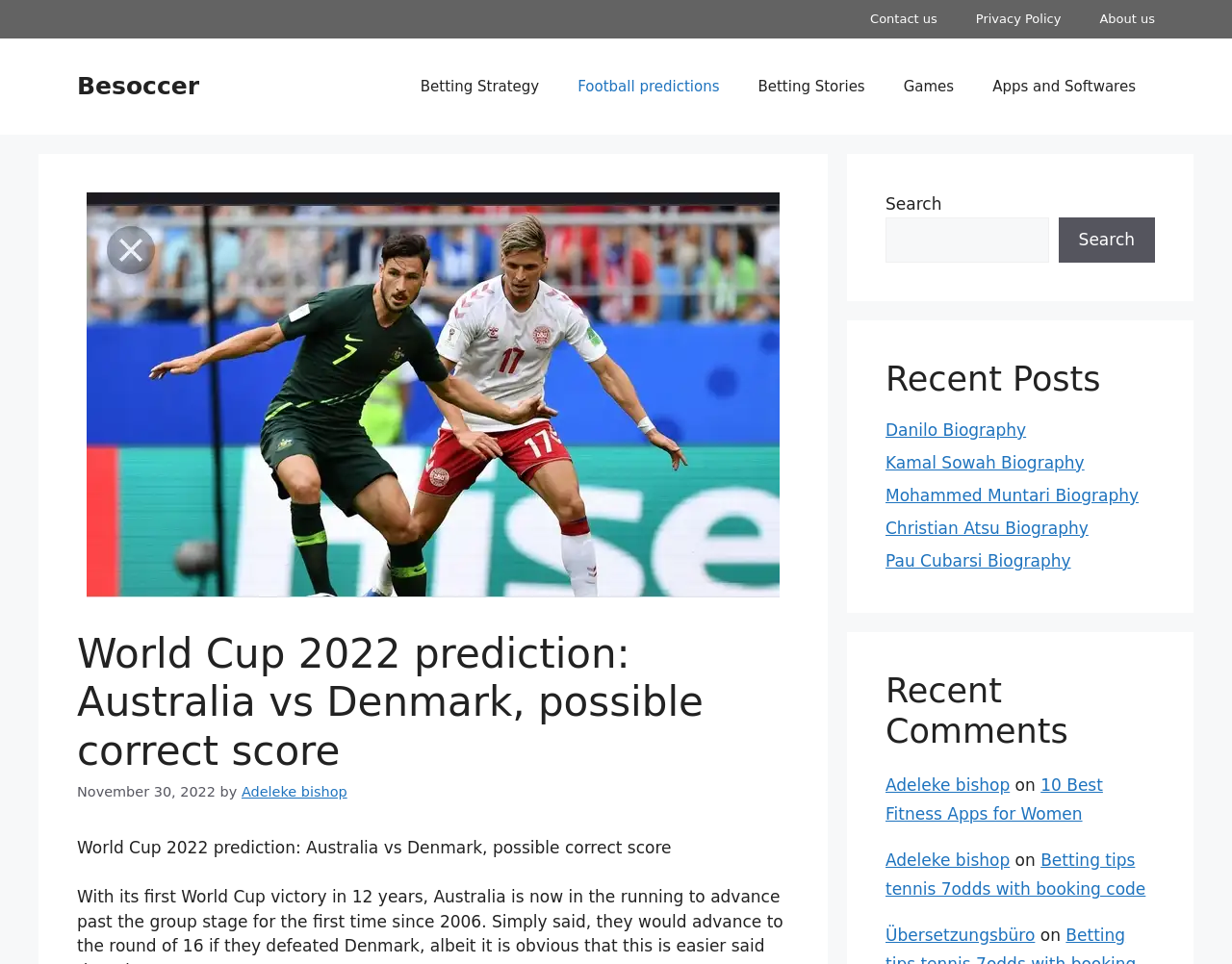Identify the bounding box coordinates of the clickable region necessary to fulfill the following instruction: "Contact us". The bounding box coordinates should be four float numbers between 0 and 1, i.e., [left, top, right, bottom].

[0.691, 0.0, 0.776, 0.04]